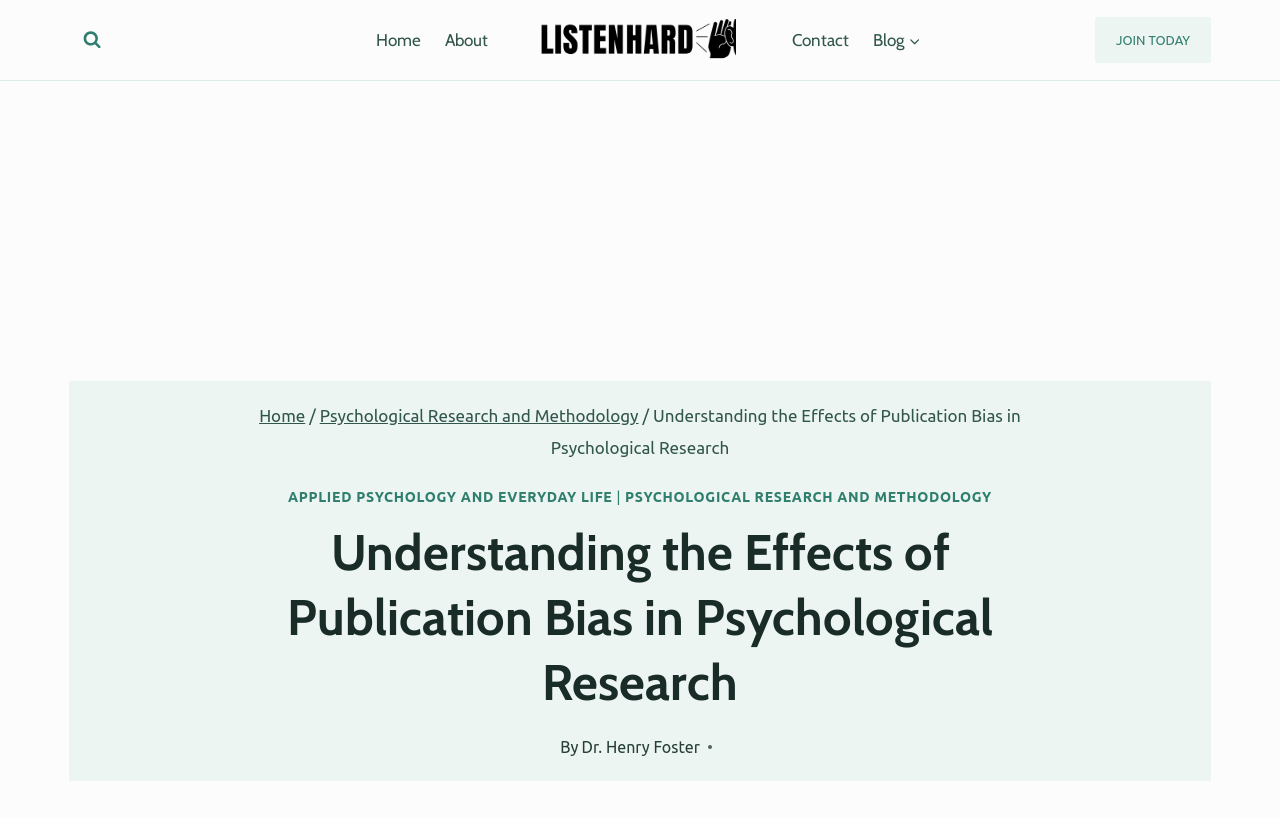Find the bounding box coordinates of the element I should click to carry out the following instruction: "Join today".

[0.855, 0.02, 0.946, 0.077]